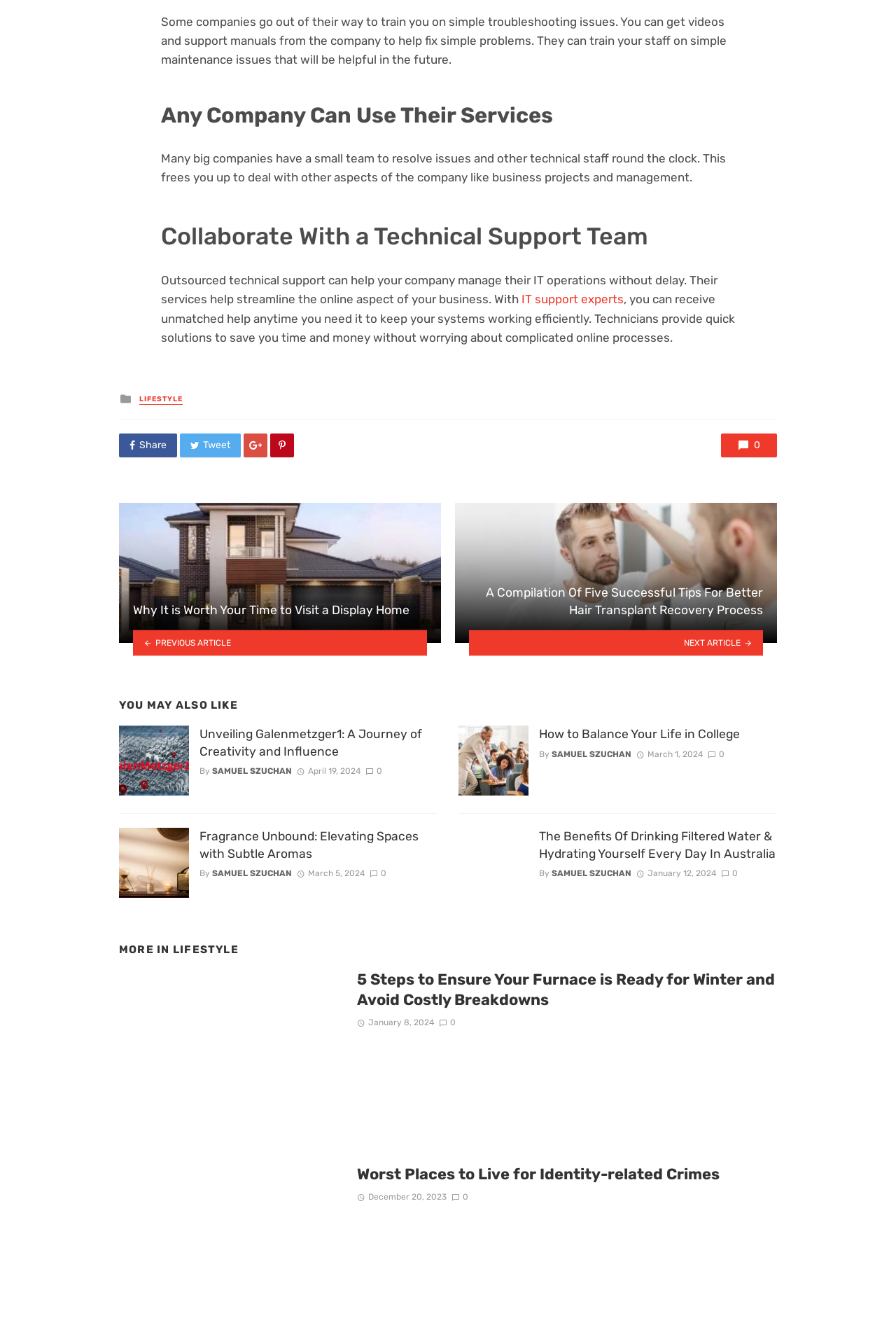Please specify the bounding box coordinates of the clickable region to carry out the following instruction: "Click on 'LIFESTYLE'". The coordinates should be four float numbers between 0 and 1, in the format [left, top, right, bottom].

[0.155, 0.295, 0.204, 0.302]